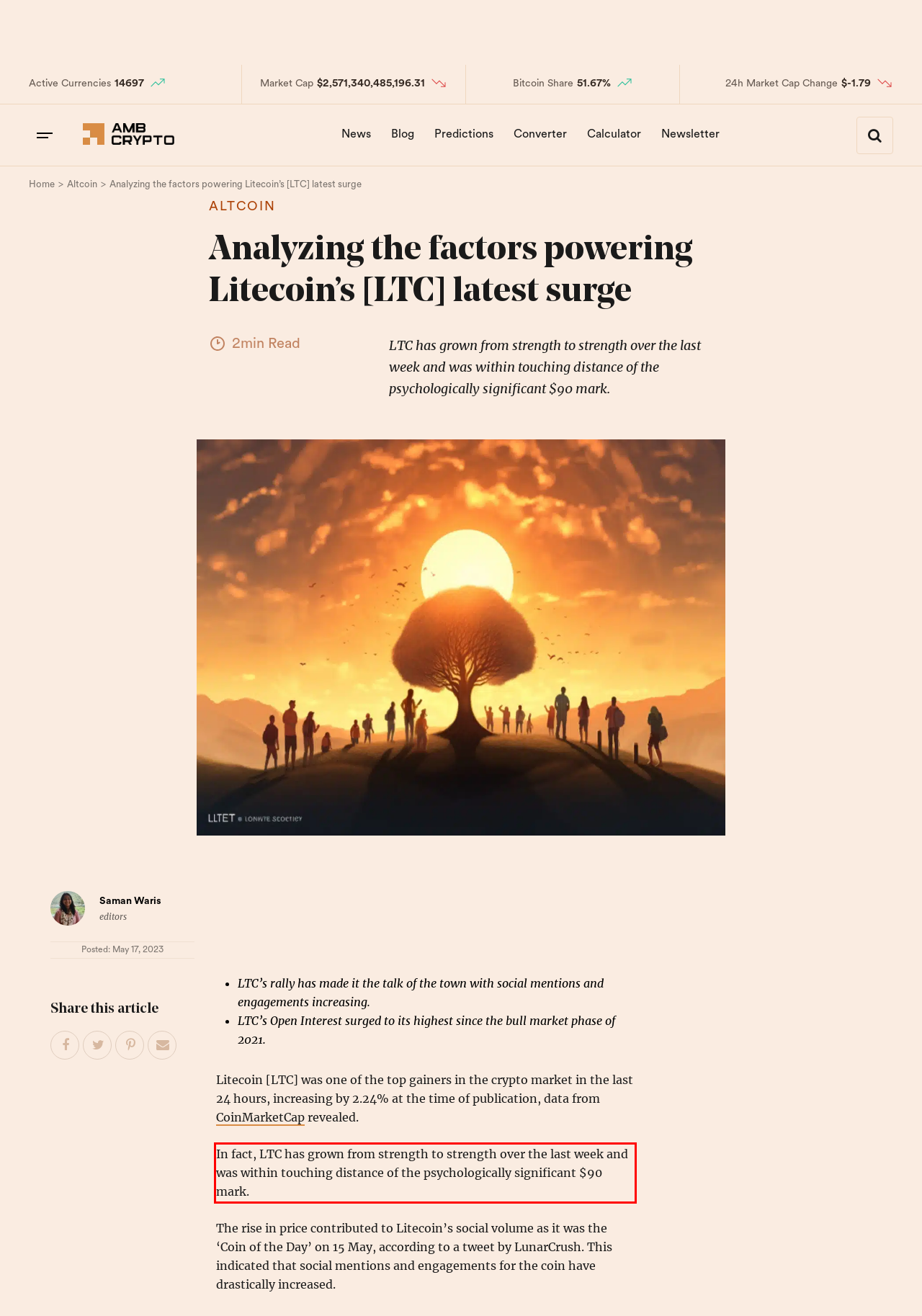Please perform OCR on the UI element surrounded by the red bounding box in the given webpage screenshot and extract its text content.

In fact, LTC has grown from strength to strength over the last week and was within touching distance of the psychologically significant $90 mark.